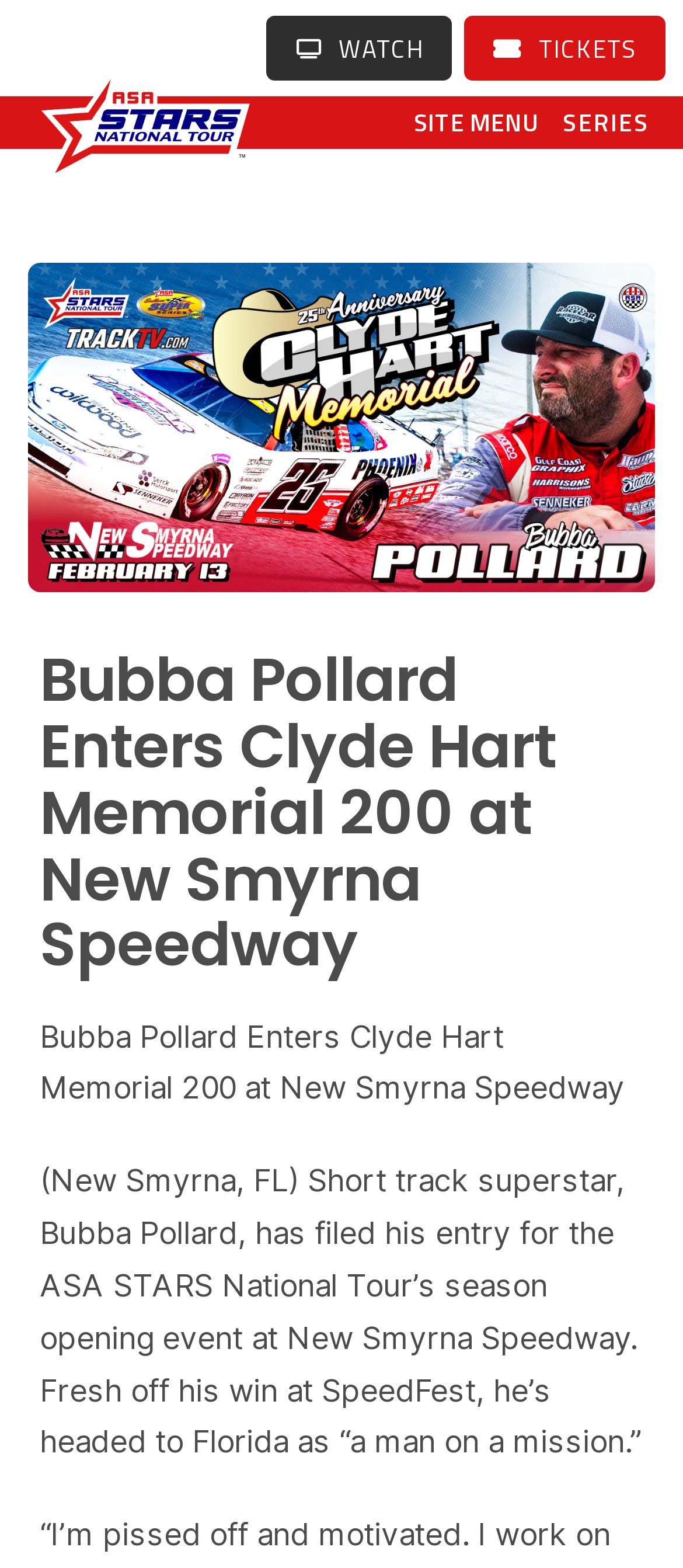Identify the title of the webpage and provide its text content.

Bubba Pollard Enters Clyde Hart Memorial 200 at New Smyrna Speedway